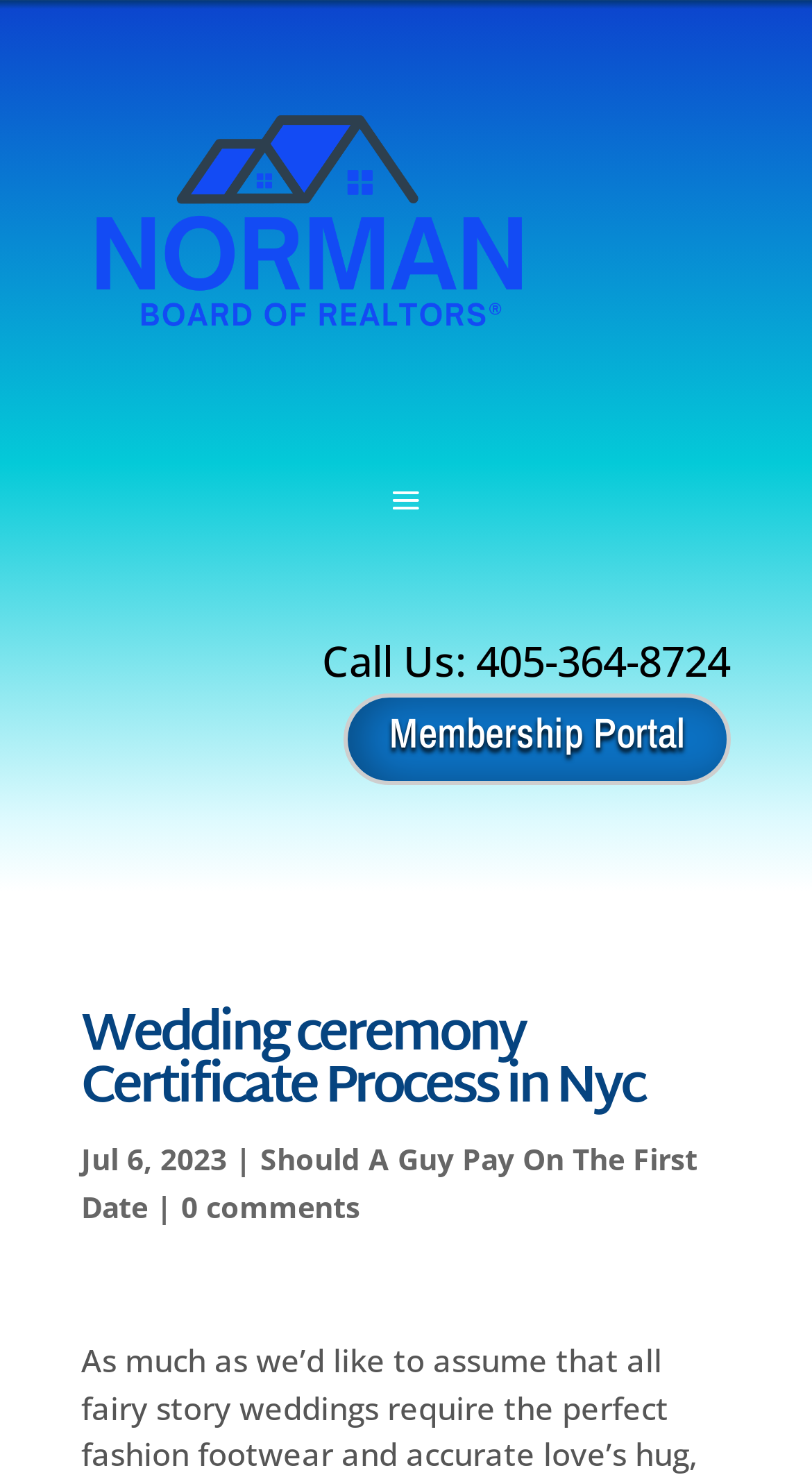Is there an image on the webpage?
Using the image, give a concise answer in the form of a single word or short phrase.

Yes